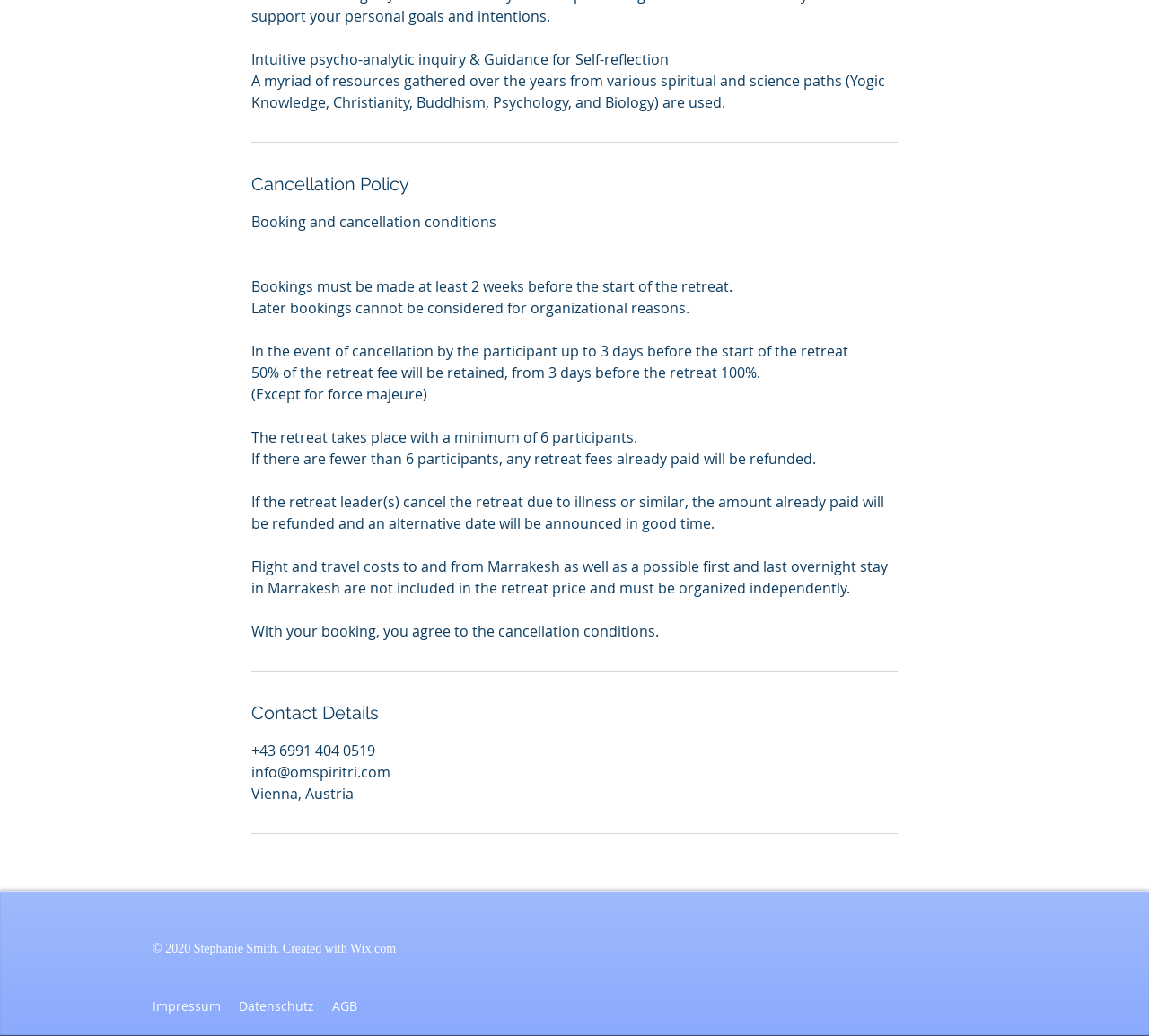What is the minimum number of participants required for the retreat?
Refer to the image and provide a one-word or short phrase answer.

6